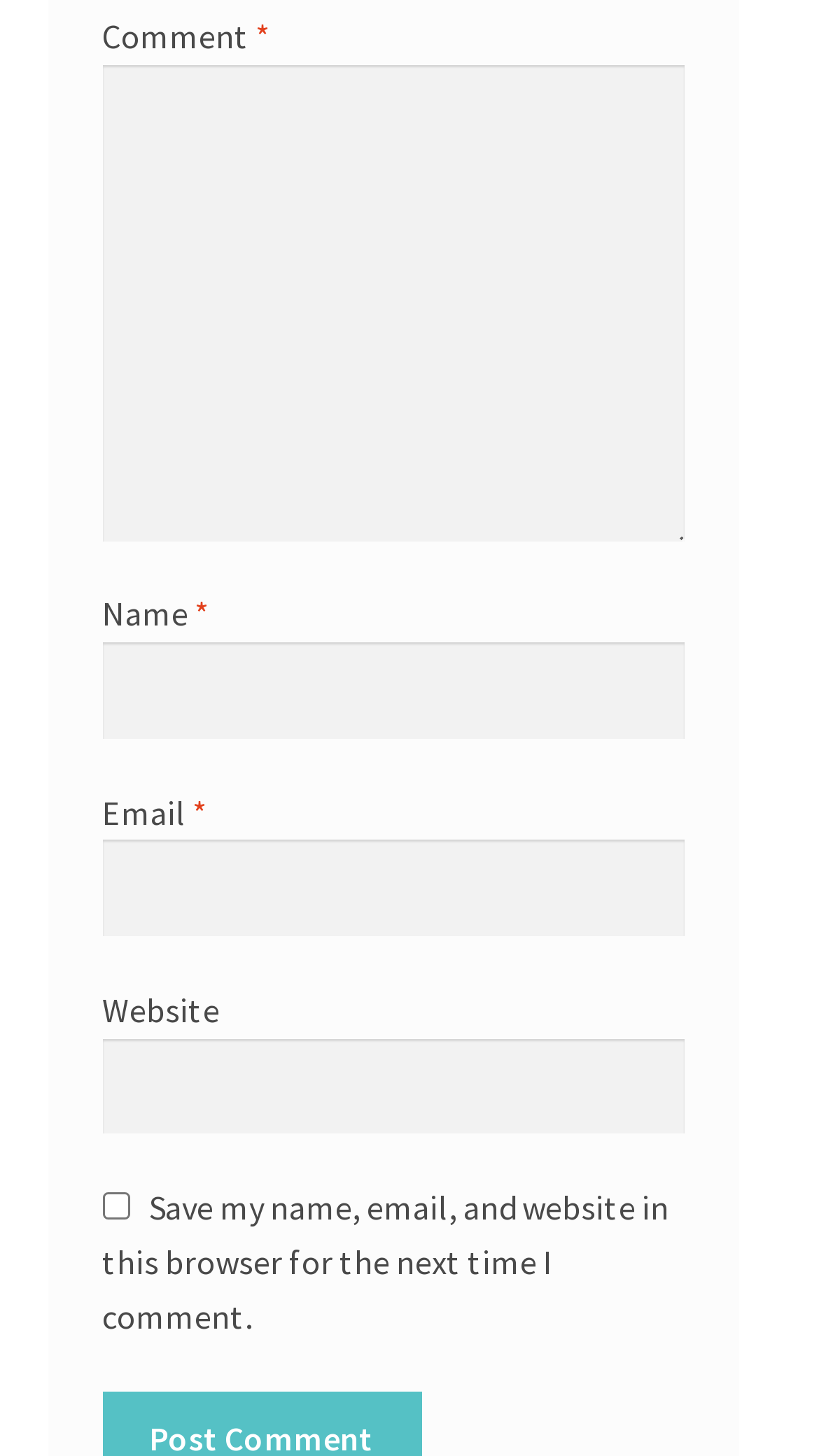Provide the bounding box coordinates of the UI element this sentence describes: "parent_node: Website name="url"".

[0.124, 0.551, 0.876, 0.616]